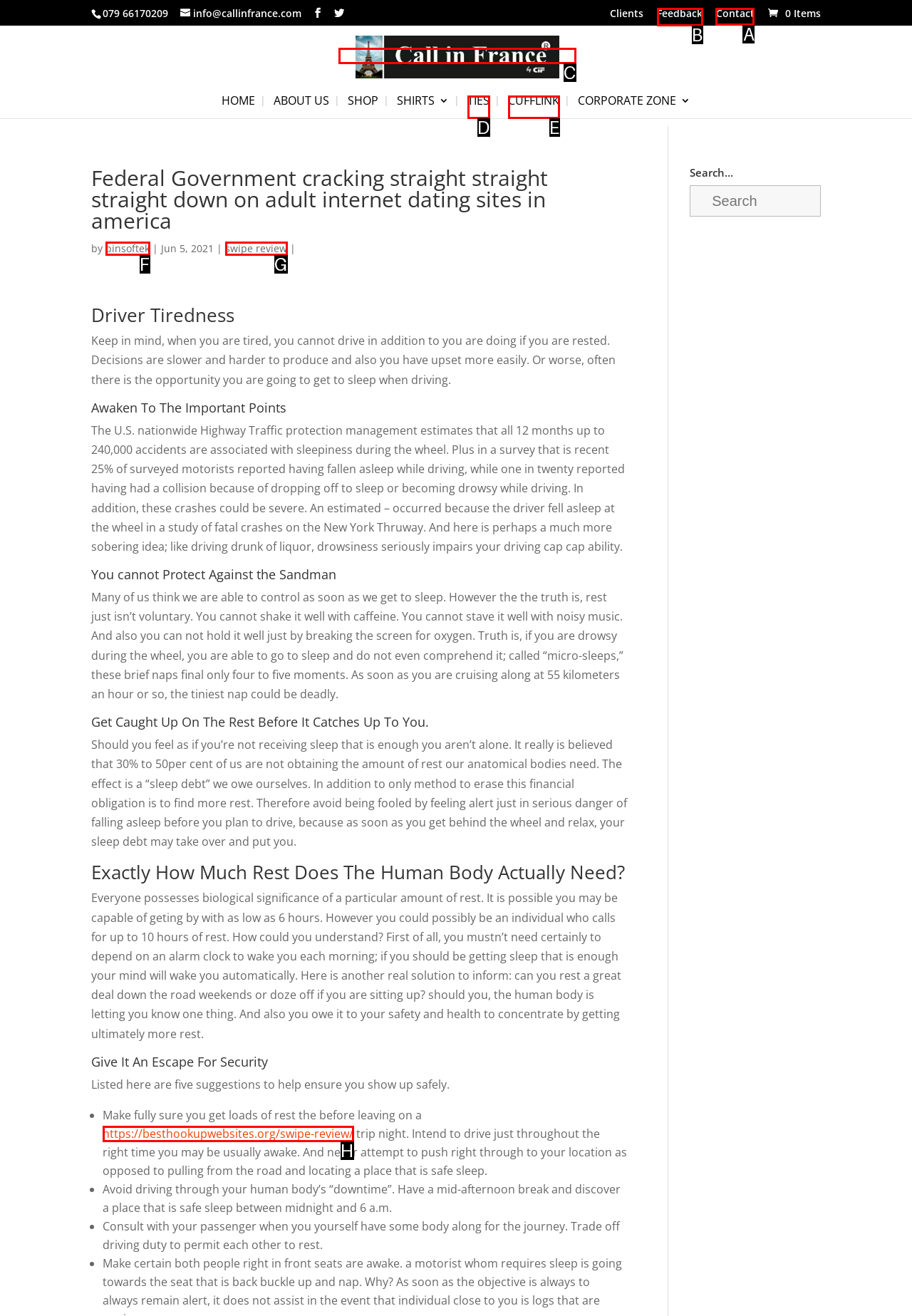Given the task: Contact us, point out the letter of the appropriate UI element from the marked options in the screenshot.

A